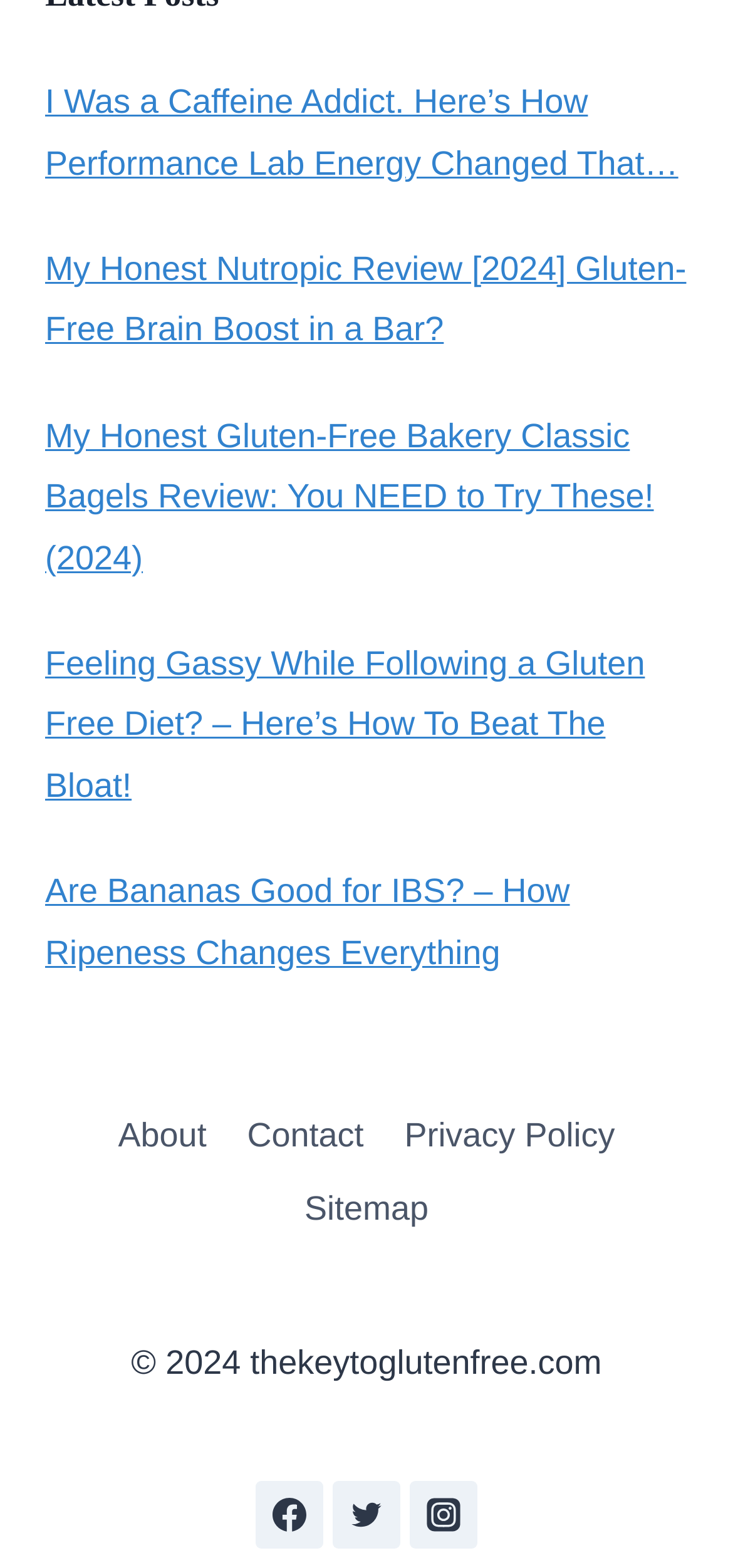Provide a one-word or one-phrase answer to the question:
How many links are above the footer navigation?

5